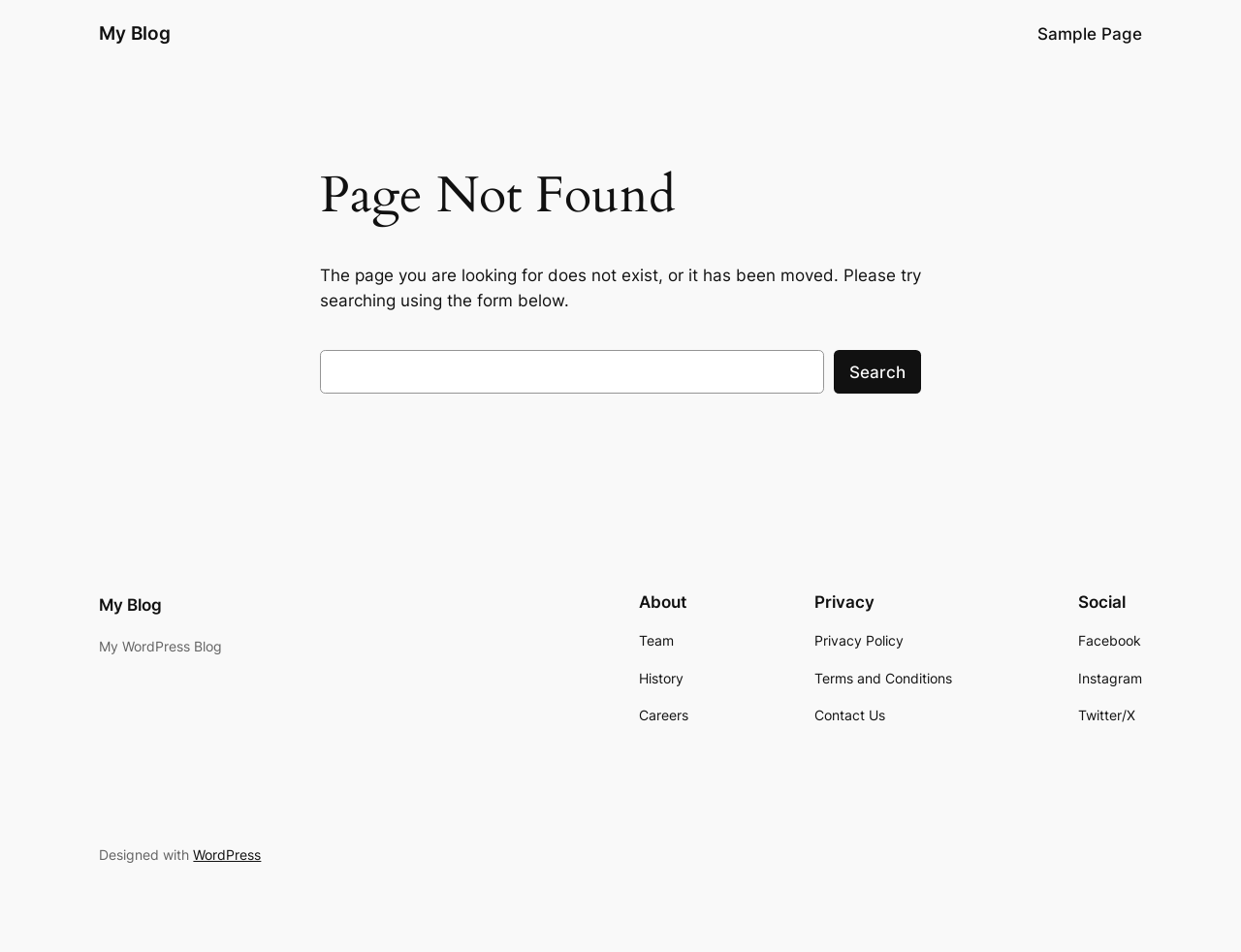What are the main categories in the navigation menu?
From the image, provide a succinct answer in one word or a short phrase.

About, Privacy, Social